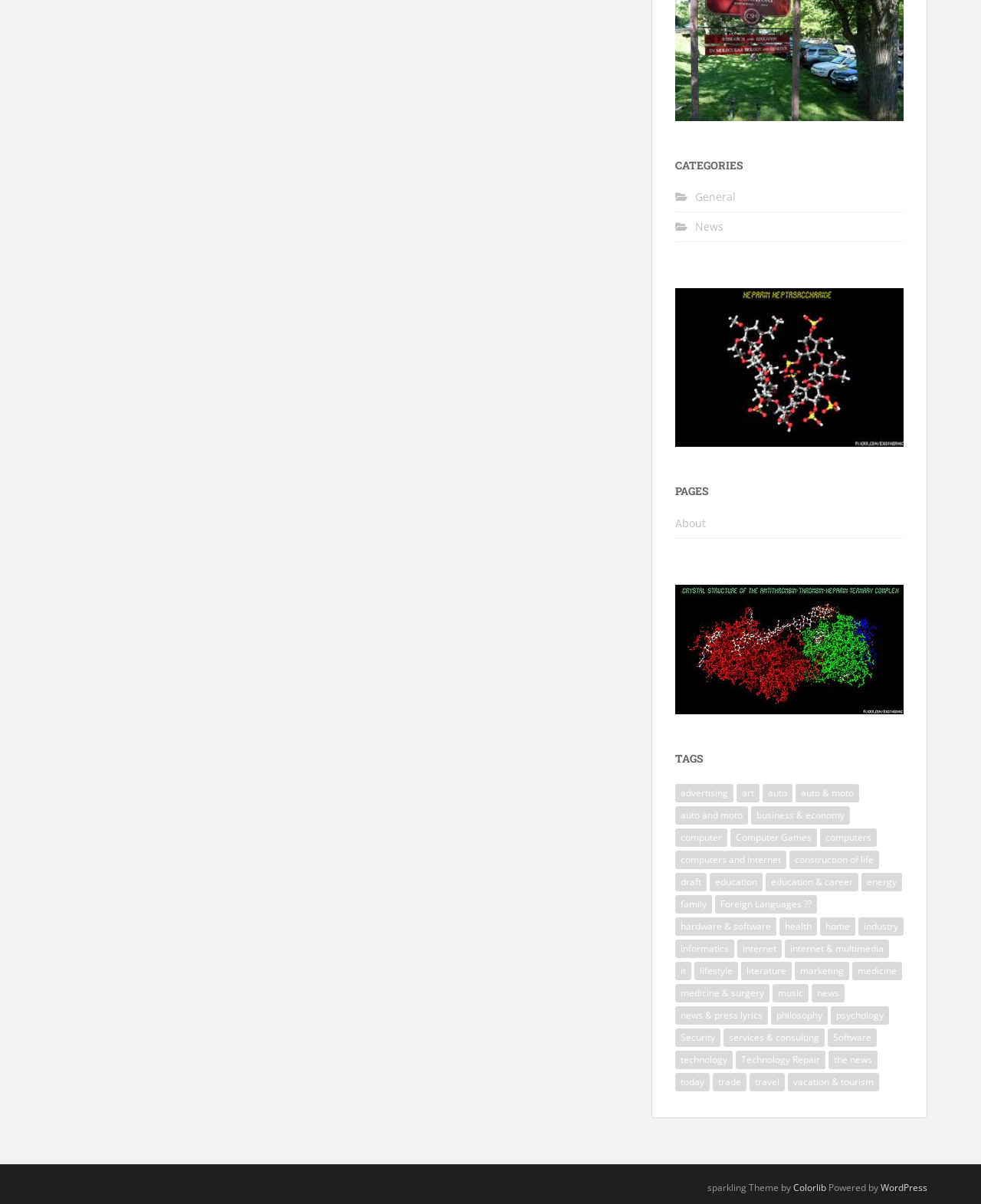Identify the bounding box coordinates of the section that should be clicked to achieve the task described: "View the 'Real Estate Forms' category".

None